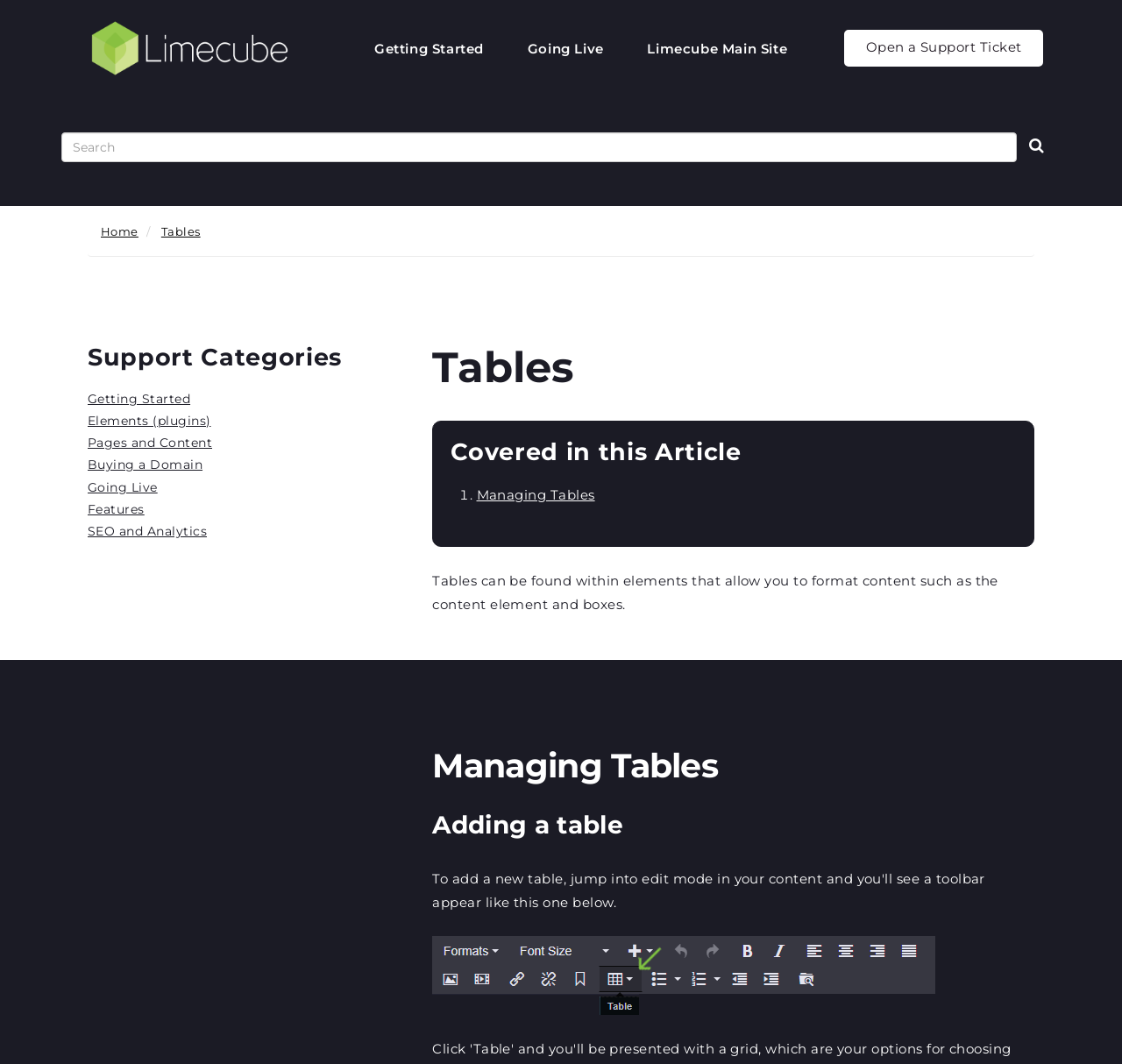Please mark the bounding box coordinates of the area that should be clicked to carry out the instruction: "Open Limecube Support".

[0.07, 0.016, 0.268, 0.074]